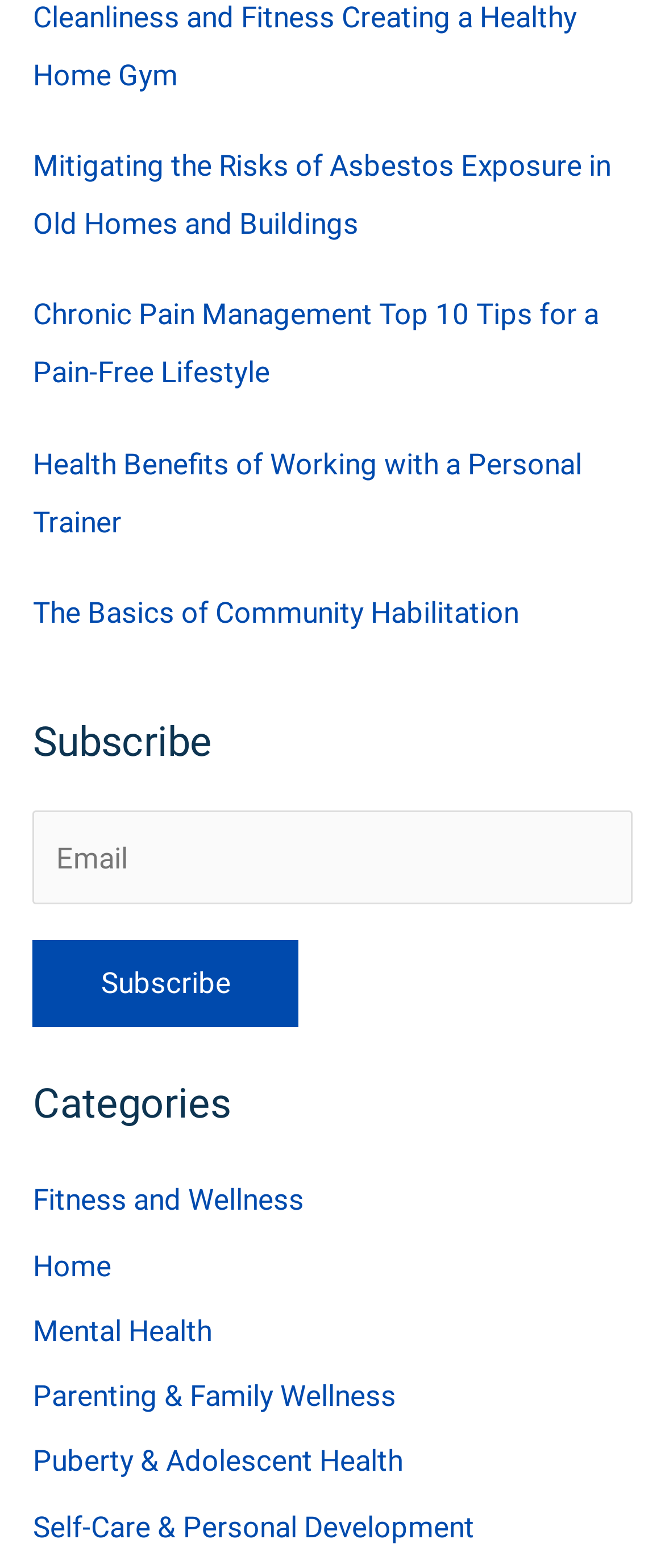Pinpoint the bounding box coordinates of the clickable element needed to complete the instruction: "Explore Fitness and Wellness category". The coordinates should be provided as four float numbers between 0 and 1: [left, top, right, bottom].

[0.049, 0.754, 0.457, 0.776]